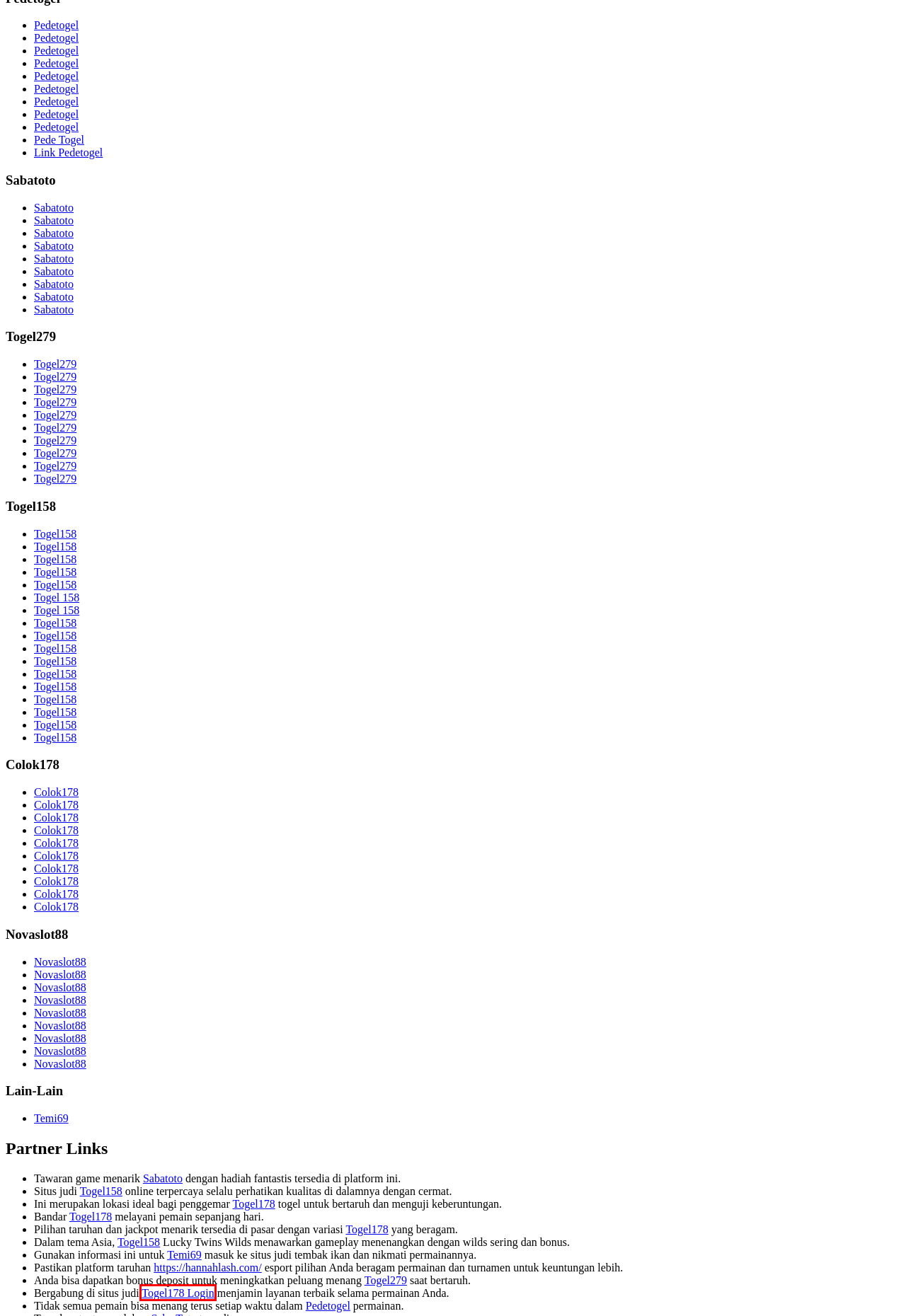Given a screenshot of a webpage with a red bounding box around a UI element, please identify the most appropriate webpage description that matches the new webpage after you click on the element. Here are the candidates:
A. COLOK178: Aplikasi Permainan Online COLOK178 Trusted In Indonesia
B. Sabatoto menjadi kunci sukses bersama masyarat indonesia timur
C. SABATOTO 💥 Tips Dan Trik Hemat Purchase Online Gaming 2024 Di Indonesia
D. COLOK178 >> Game Online Terbaru Dan Terpercaya Di Indonesia 2023
E. TOGEL279 : Promo Digital Terbaik 2024 Dan Kualitas No 1, Solusi Inovatif Untuk Kebutuhan Anda
F. Togel178: Inovasi Market Keamanan dan Kemudahan dalam Transaksi Smart Digital
G. Togel279 : Link Login Marketplace Situs Penjualan Game Online Terbesar Di Indoensia
H. Colok178 : Online Games with the Best Reputation in Indonesia 2024

F